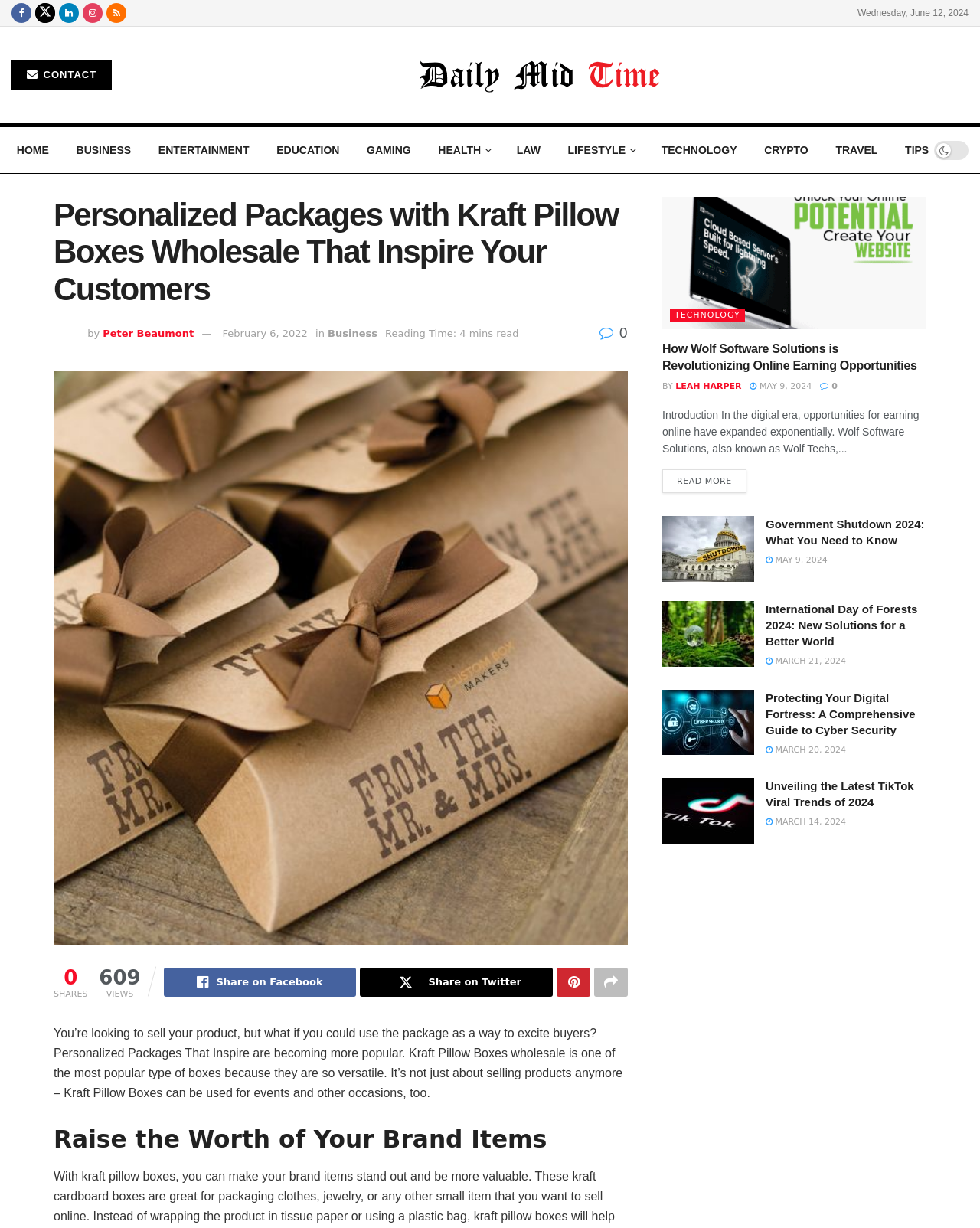Determine the bounding box coordinates of the clickable region to execute the instruction: "View the 'kraft pillow boxes wholesale' image". The coordinates should be four float numbers between 0 and 1, denoted as [left, top, right, bottom].

[0.055, 0.489, 0.641, 0.956]